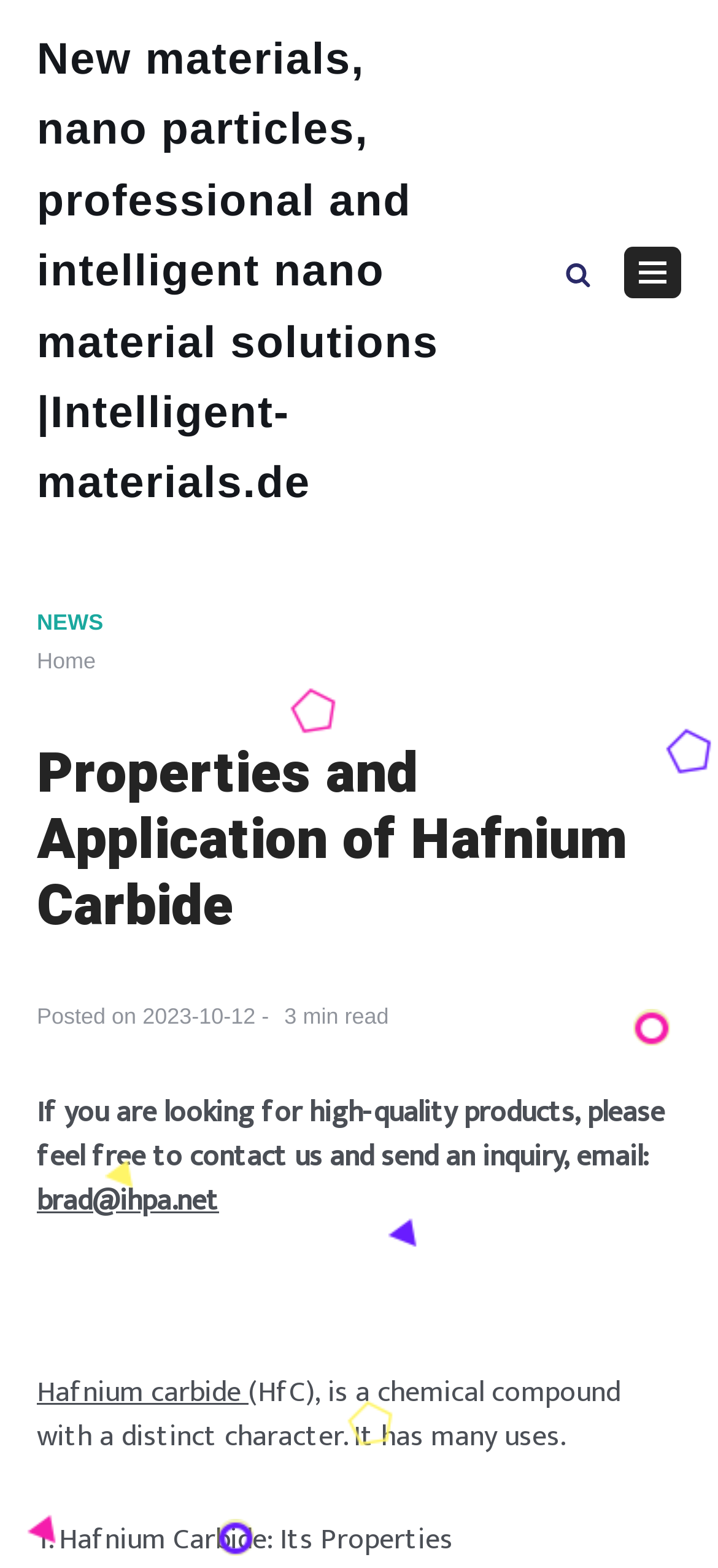Find the bounding box coordinates of the clickable area required to complete the following action: "Contact us through email".

[0.051, 0.75, 0.305, 0.782]